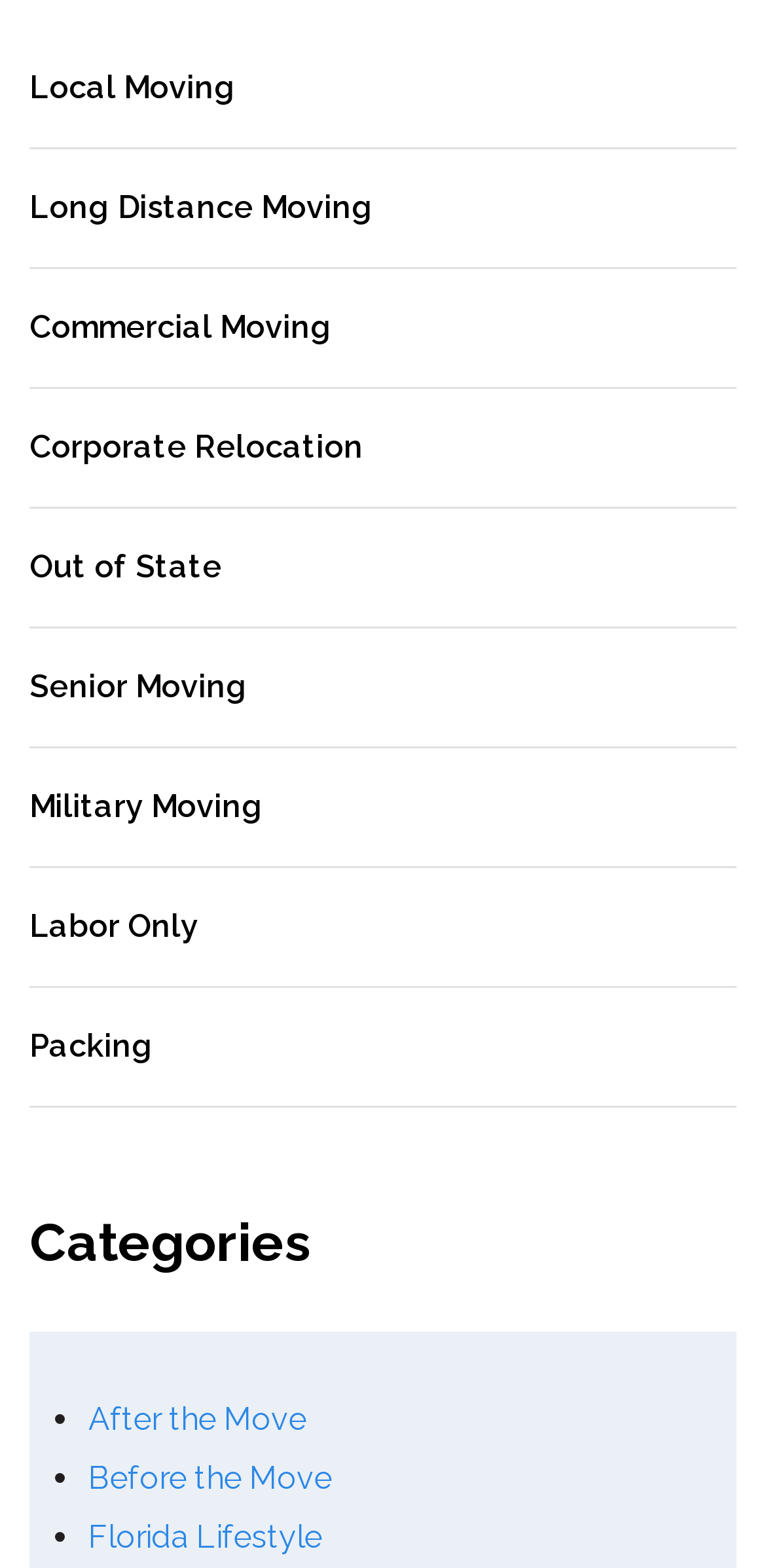Identify the bounding box coordinates for the region of the element that should be clicked to carry out the instruction: "Go to Before the Move". The bounding box coordinates should be four float numbers between 0 and 1, i.e., [left, top, right, bottom].

[0.115, 0.931, 0.433, 0.954]